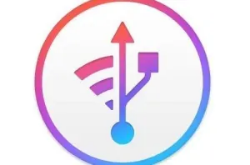What type of devices can the software transfer data between?
Please analyze the image and answer the question with as much detail as possible.

The software is designed for transferring data between iOS devices, such as iPhones, iPads, and iPods, and computers, allowing users to seamlessly share files between their Apple devices and desktop systems.